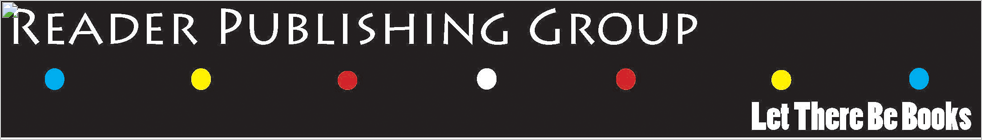What is the color of the typography?
Look at the image and respond with a single word or a short phrase.

white